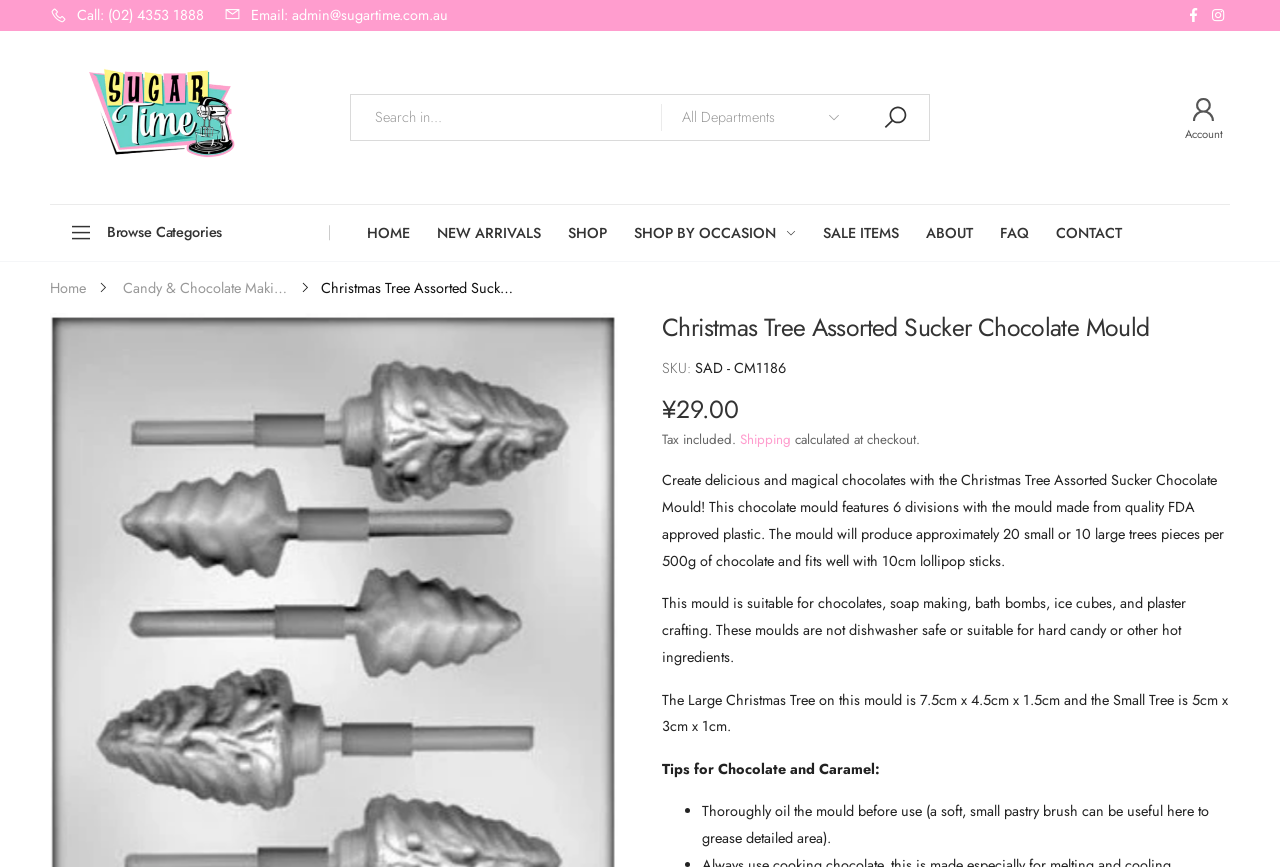Determine the bounding box coordinates of the target area to click to execute the following instruction: "Call the customer service."

[0.039, 0.001, 0.159, 0.033]